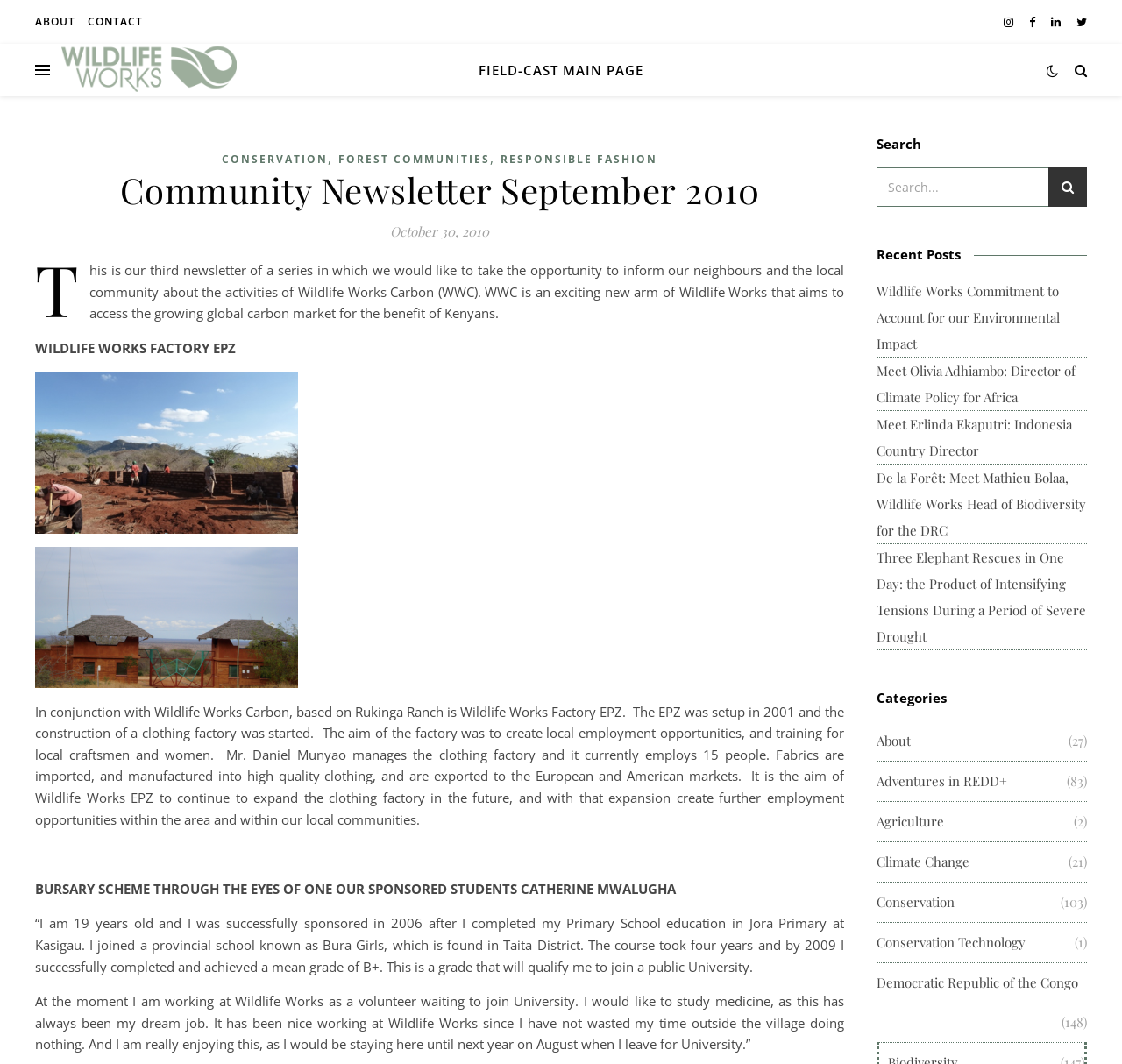Respond with a single word or phrase:
What is the main topic of this newsletter?

Wildlife Works